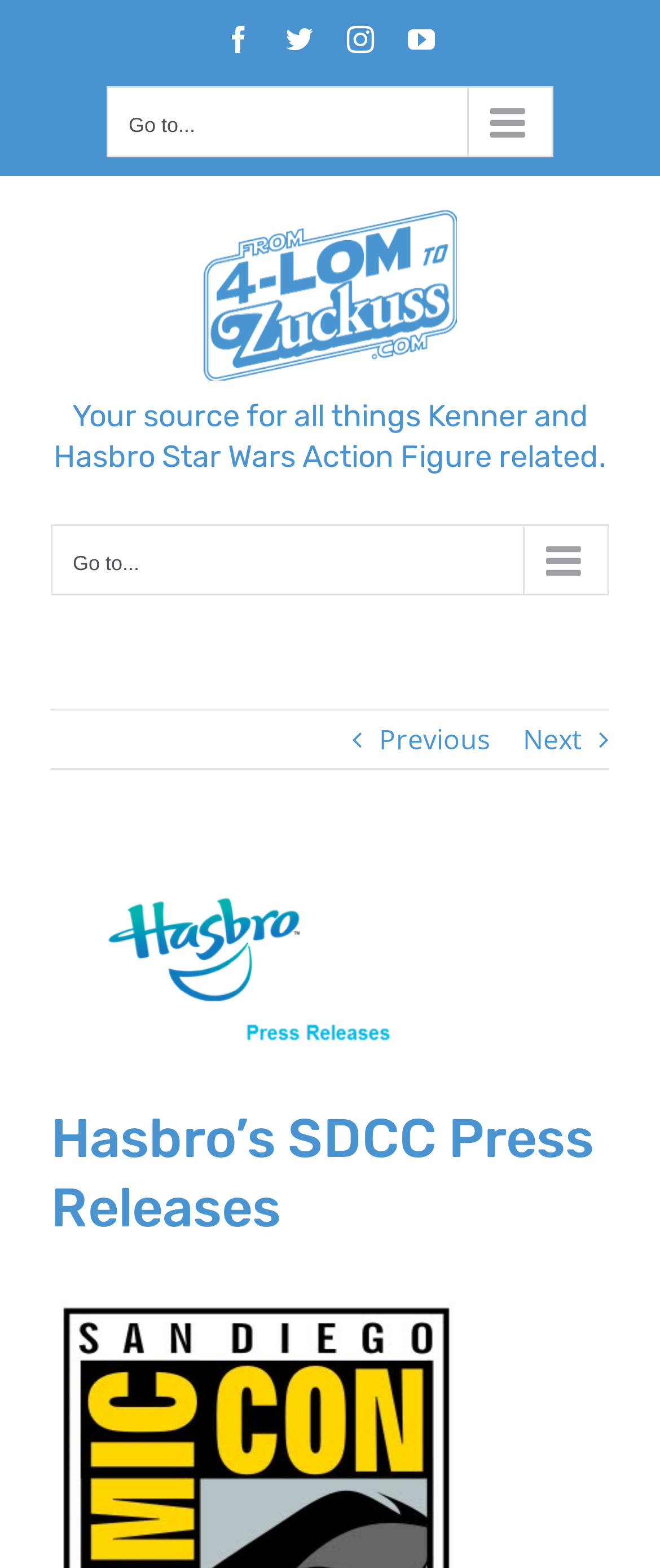Please find the bounding box for the UI component described as follows: "Previous".

[0.574, 0.453, 0.744, 0.49]